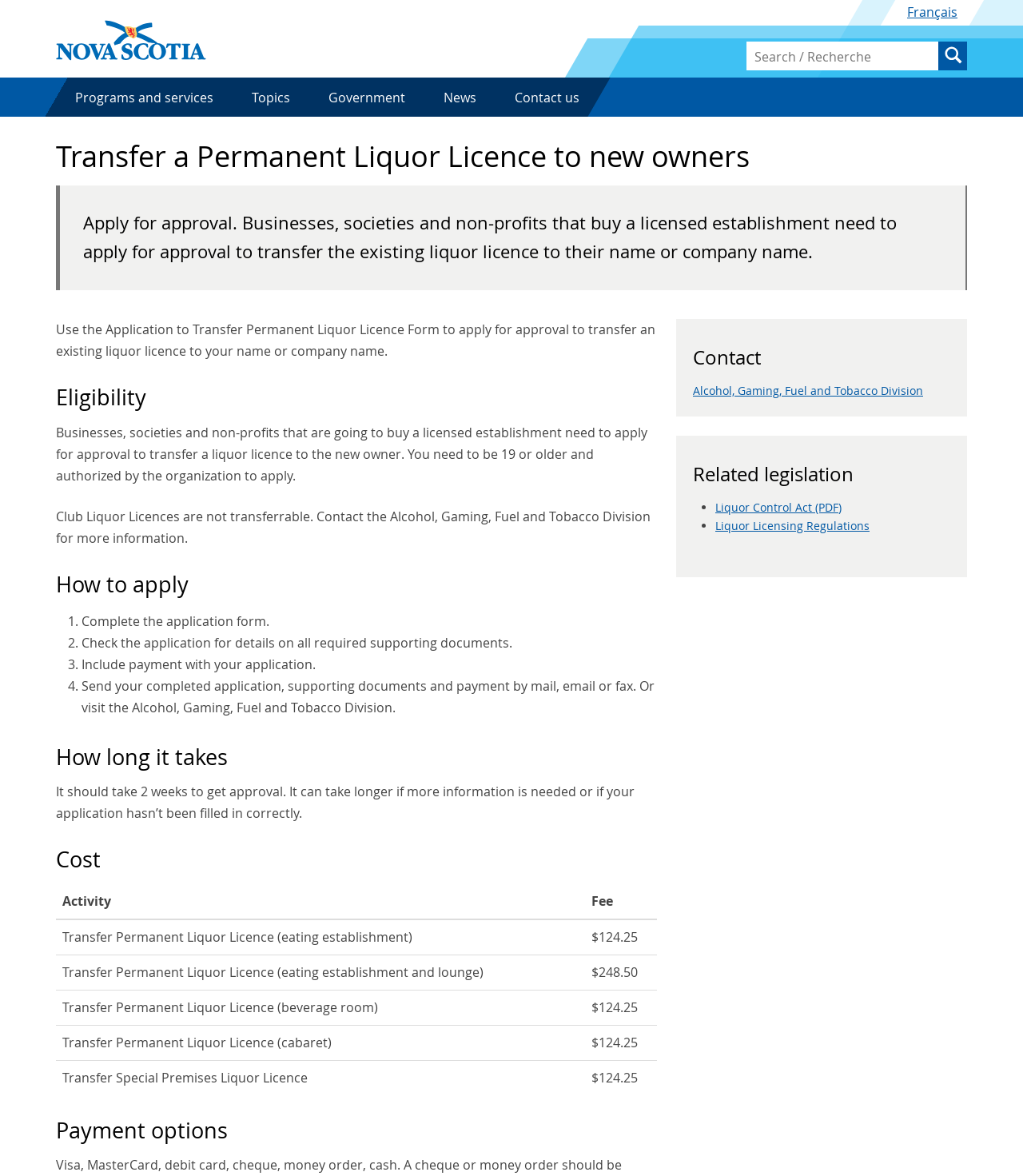Answer in one word or a short phrase: 
Where can you send your completed application?

Alcohol, Gaming, Fuel and Tobacco Division